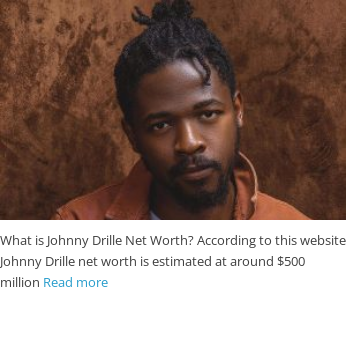Offer a detailed narrative of what is shown in the image.

The image features a portrait of Johnny Drille, a prominent Nigerian musician known for his unique blend of folk and contemporary sounds. He is shown against a warm, textured backdrop that emphasizes his expressive features and hairstyle. Accompanying the image is a question regarding his net worth, estimated at around $500 million according to the website. The text encourages readers to learn more about his financial standing and artistic contributions, hinting at his significant impact in the music industry.